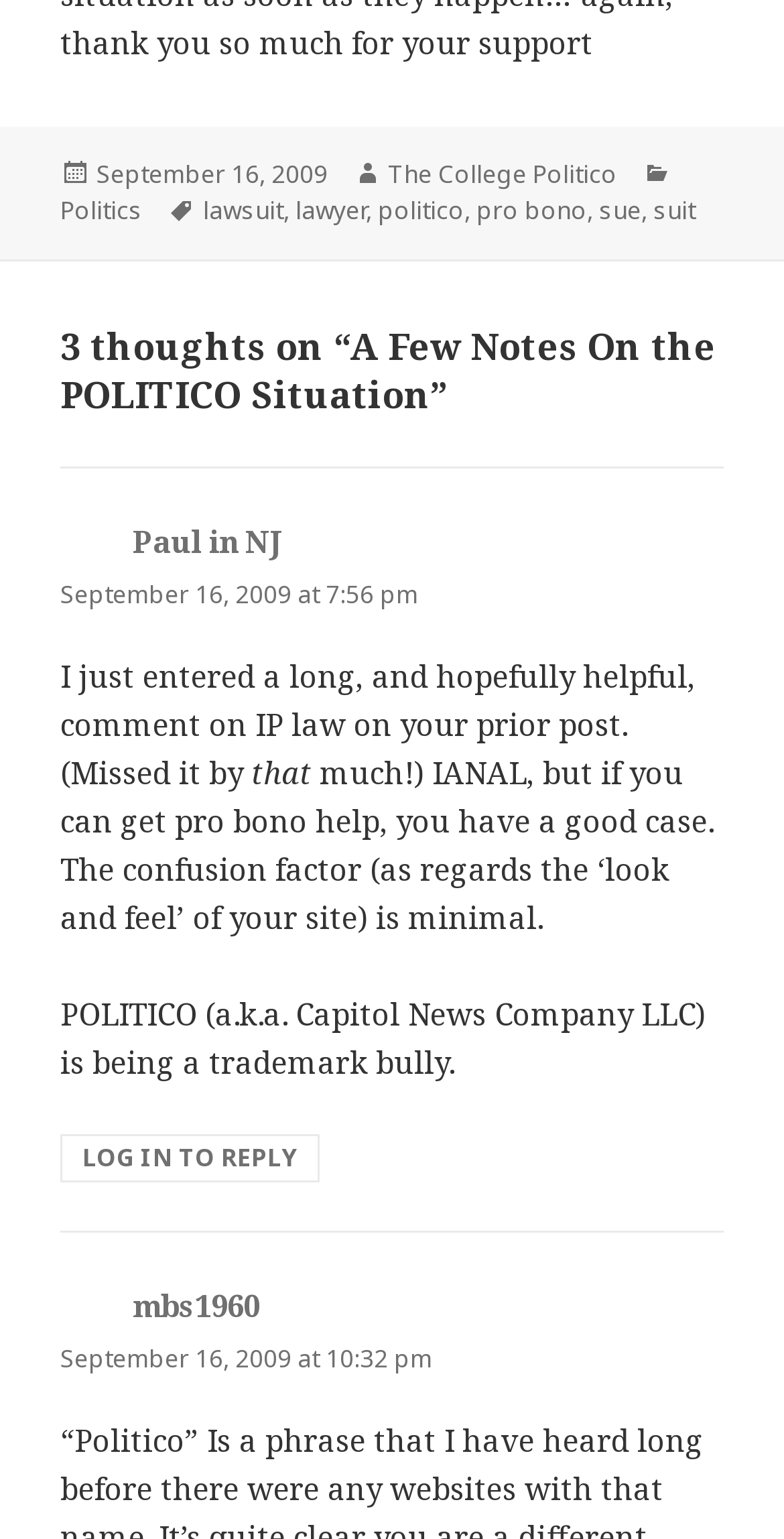Locate the bounding box coordinates of the segment that needs to be clicked to meet this instruction: "Click on the 'lawsuit' tag".

[0.259, 0.125, 0.361, 0.149]